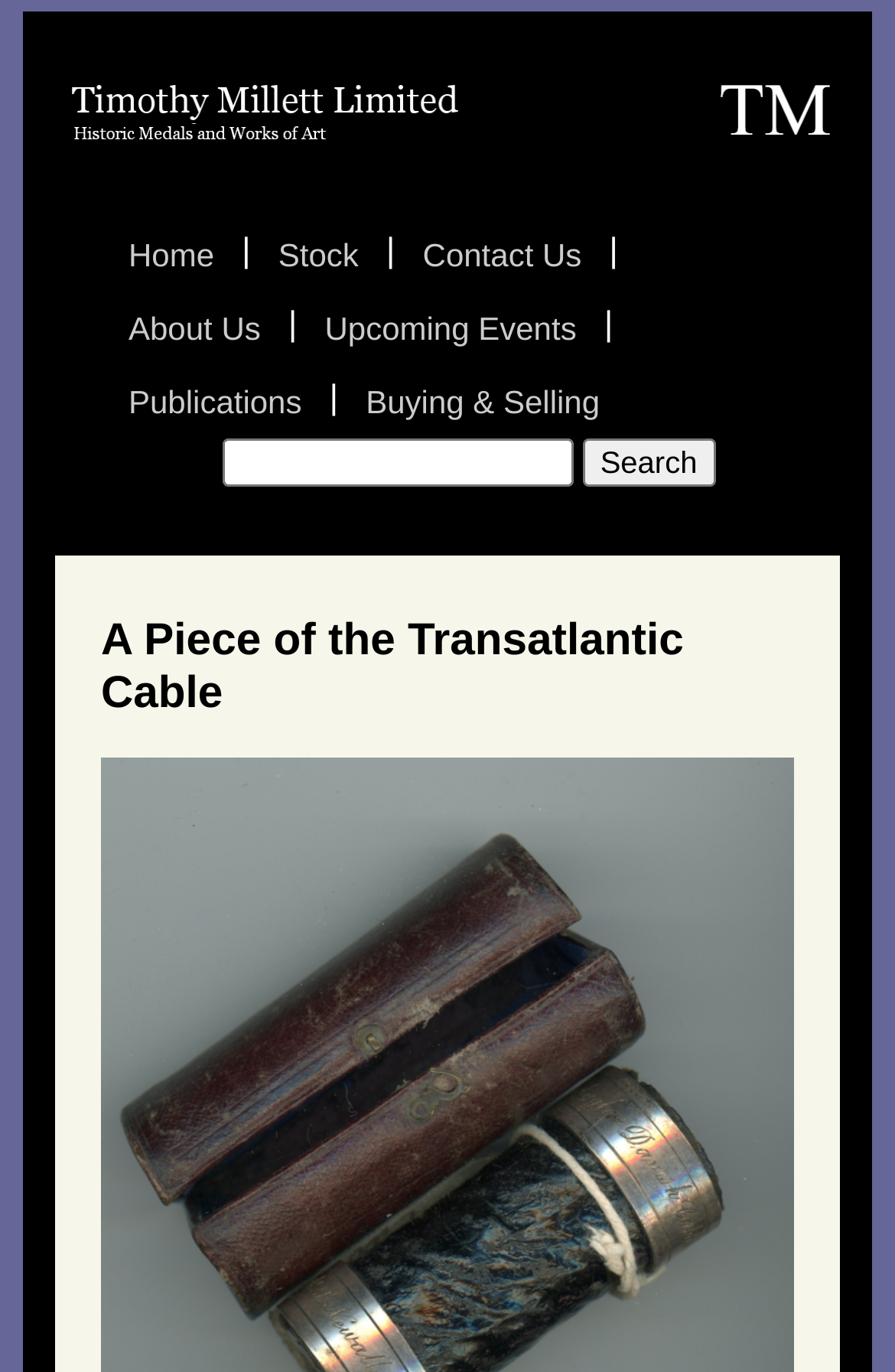From the webpage screenshot, predict the bounding box coordinates (top-left x, top-left y, bottom-right x, bottom-right y) for the UI element described here: Contact Us

[0.442, 0.159, 0.681, 0.212]